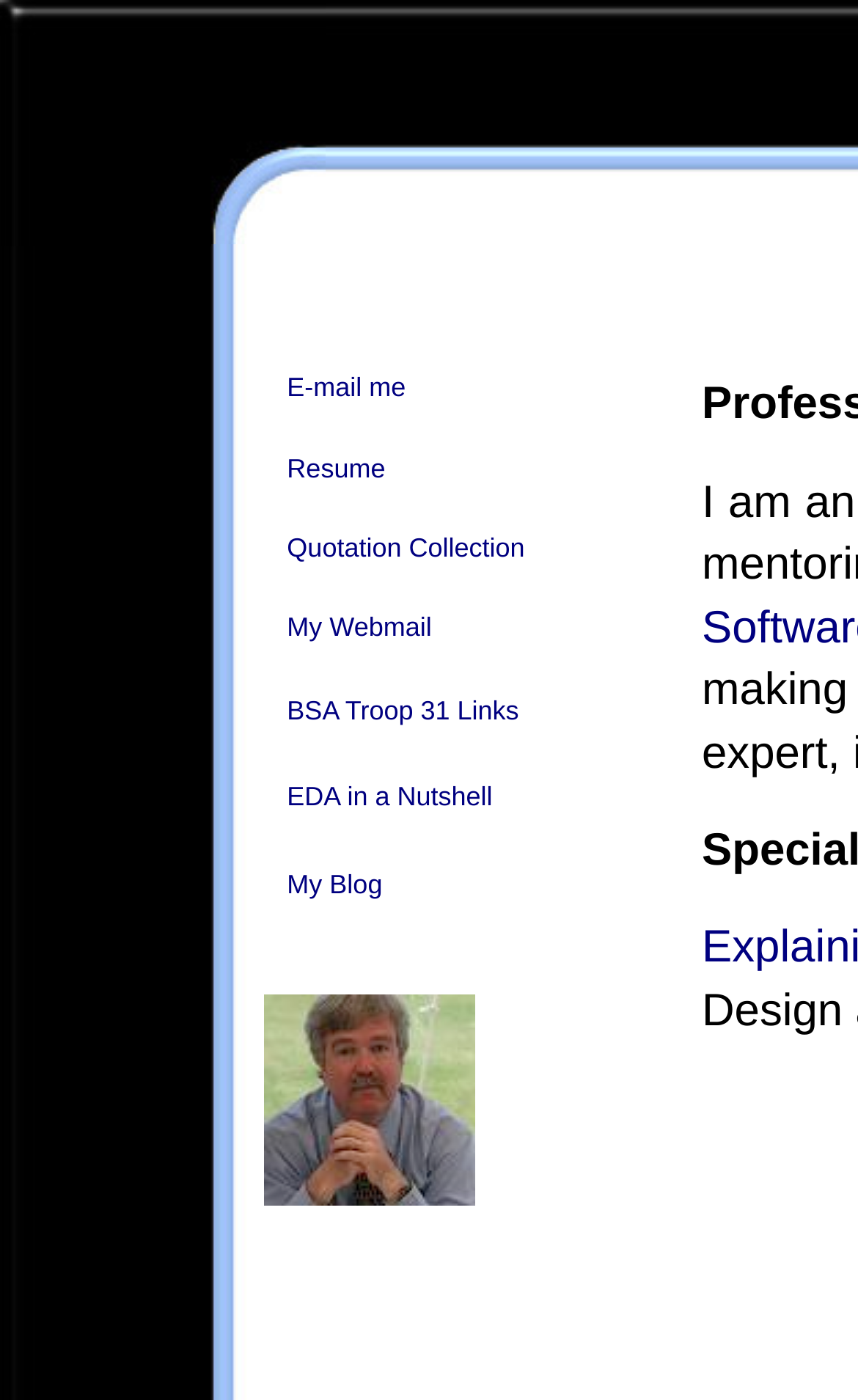Please locate the bounding box coordinates for the element that should be clicked to achieve the following instruction: "Like this post". Ensure the coordinates are given as four float numbers between 0 and 1, i.e., [left, top, right, bottom].

None